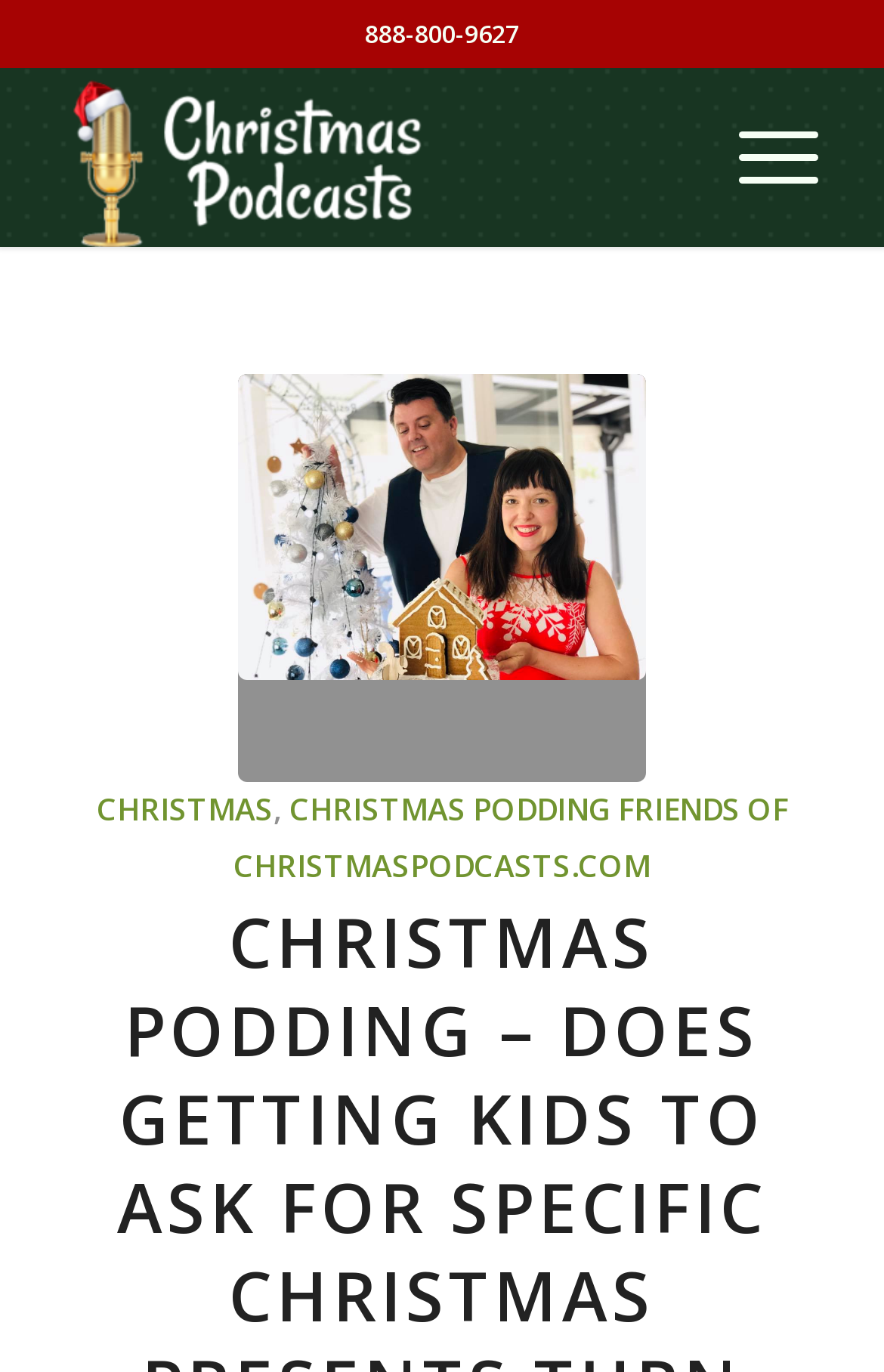Identify the main heading from the webpage and provide its text content.

CHRISTMAS PODDING – DOES GETTING KIDS TO ASK FOR SPECIFIC CHRISTMAS PRESENTS TURN THEM INTO FESTIVE BRATS